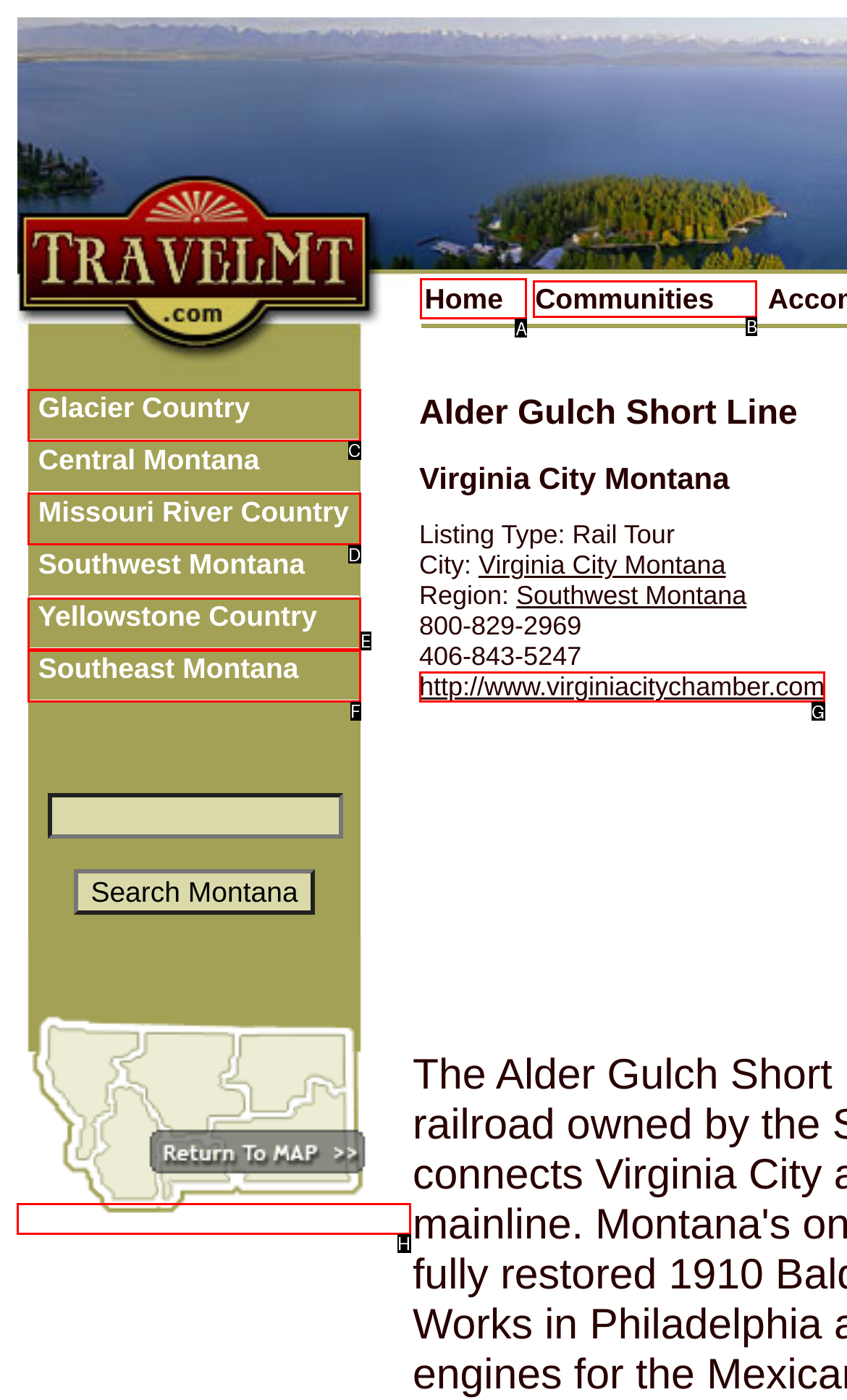Specify which HTML element I should click to complete this instruction: Click on Home Answer with the letter of the relevant option.

A